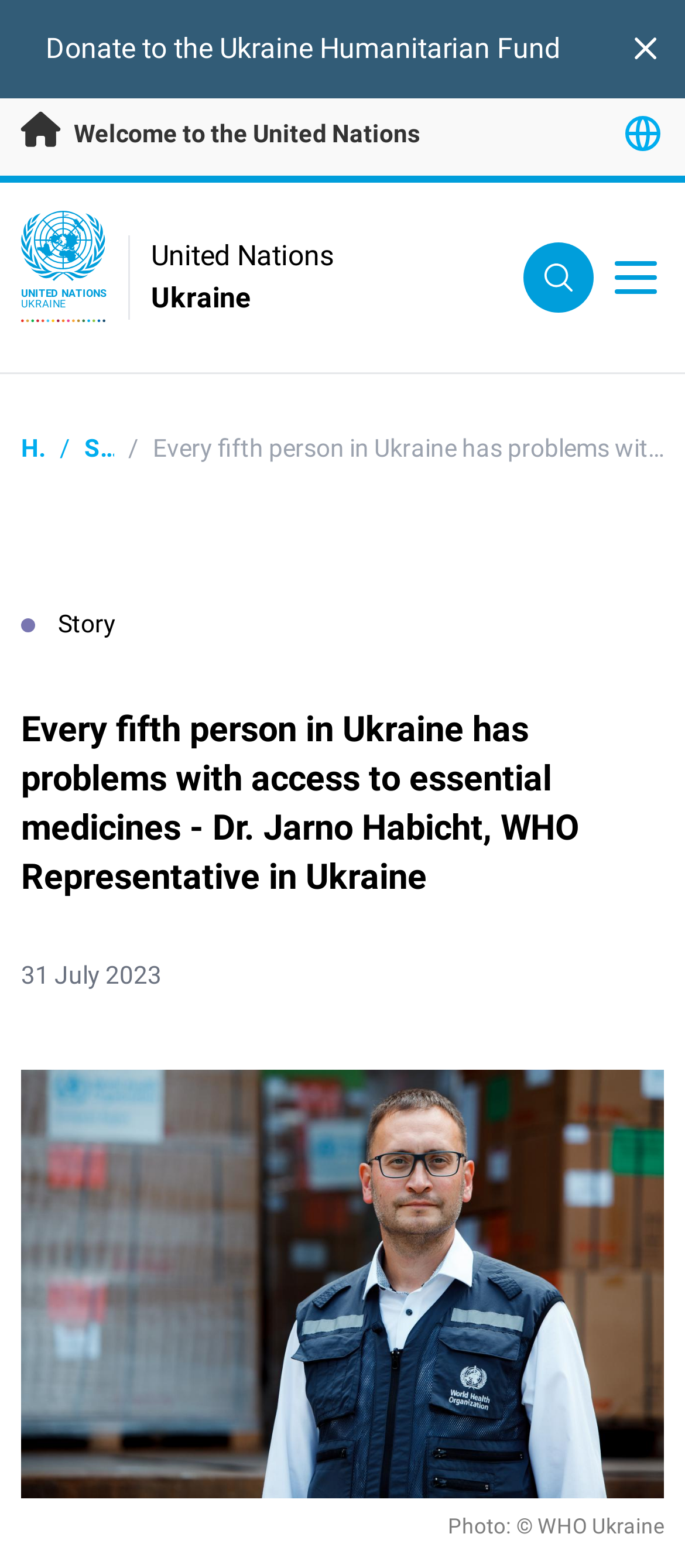Provide the bounding box coordinates of the HTML element described by the text: "Ukraine Humanitarian Fund".

[0.32, 0.02, 0.818, 0.041]